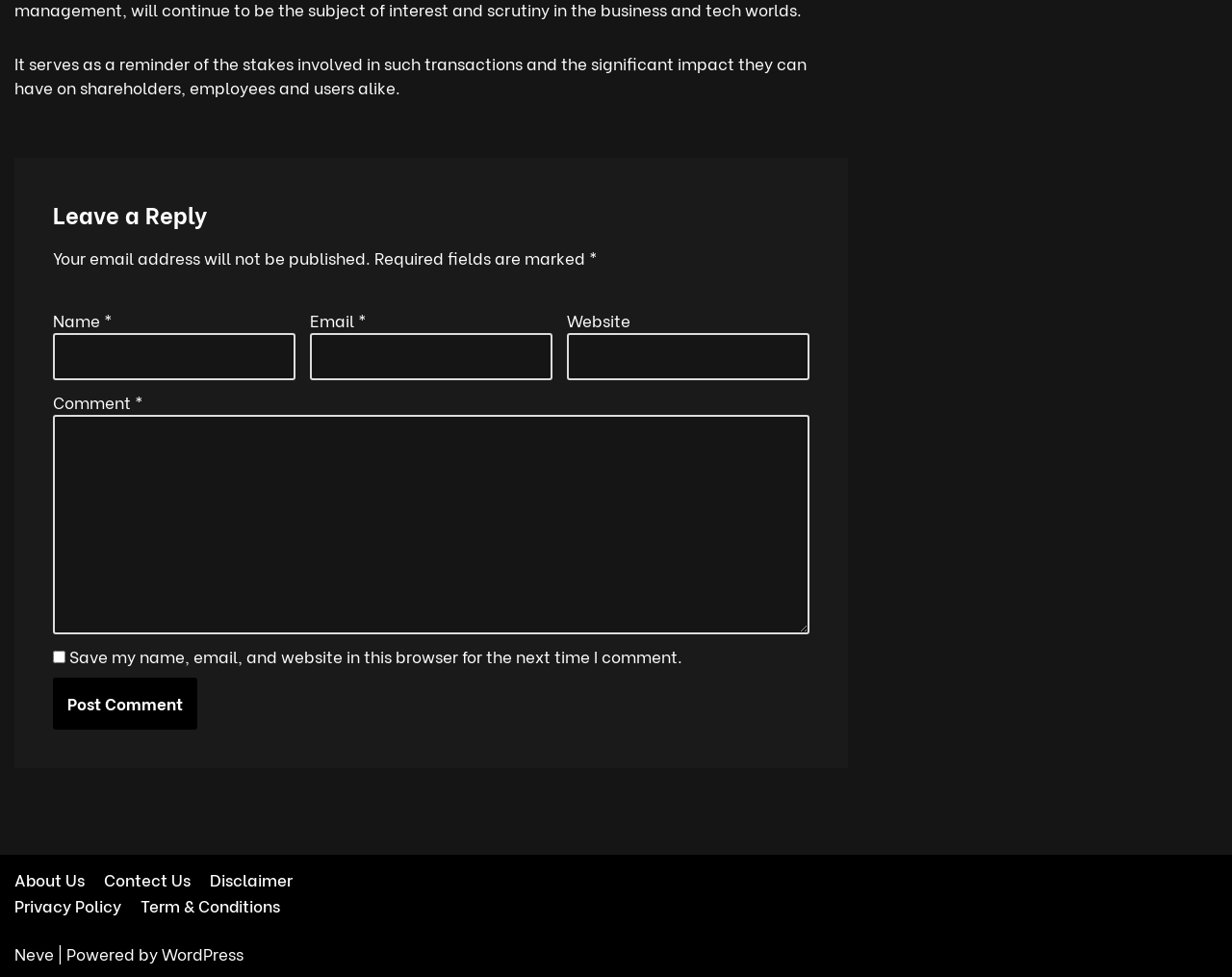What is the purpose of the checkbox?
We need a detailed and exhaustive answer to the question. Please elaborate.

The checkbox is located below the comment text box and is labeled 'Save my name, email, and website in this browser for the next time I comment.' This suggests that its purpose is to save the user's comment information for future use.